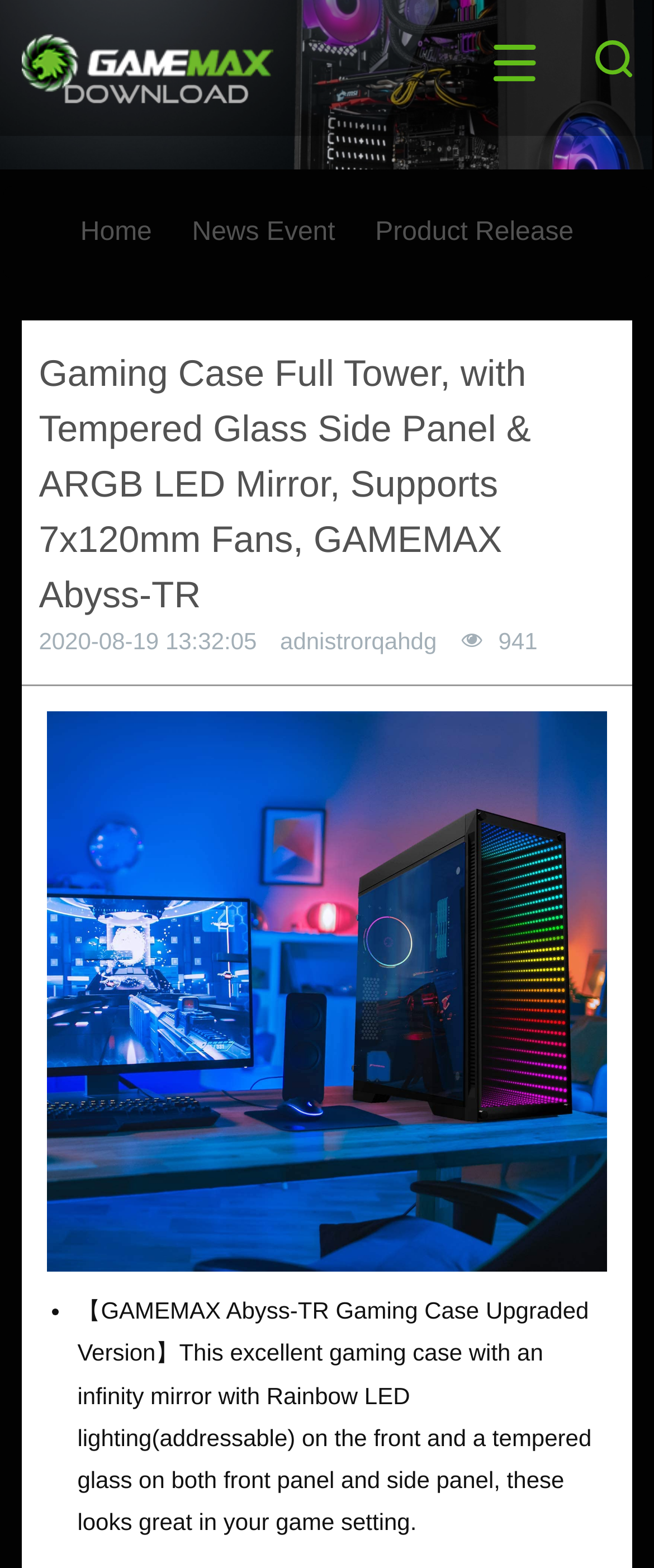What is the brand of the gaming case?
Please analyze the image and answer the question with as much detail as possible.

I determined the brand of the gaming case by looking at the link and image elements at the top of the webpage, which both have the text 'GameMax'. This suggests that GameMax is the manufacturer of the gaming case being described on the webpage.